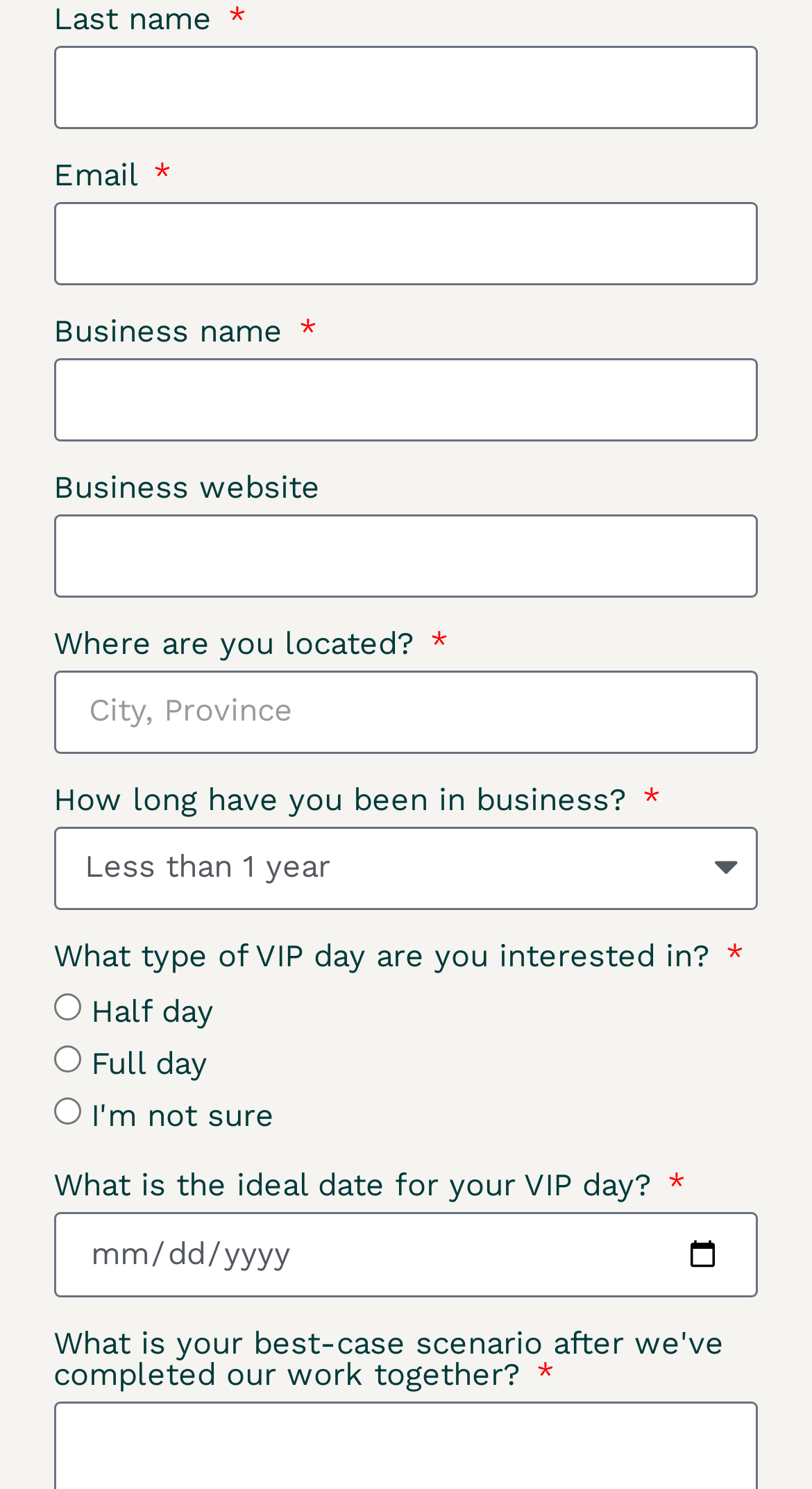Please locate the clickable area by providing the bounding box coordinates to follow this instruction: "Pick a date".

[0.066, 0.814, 0.934, 0.871]